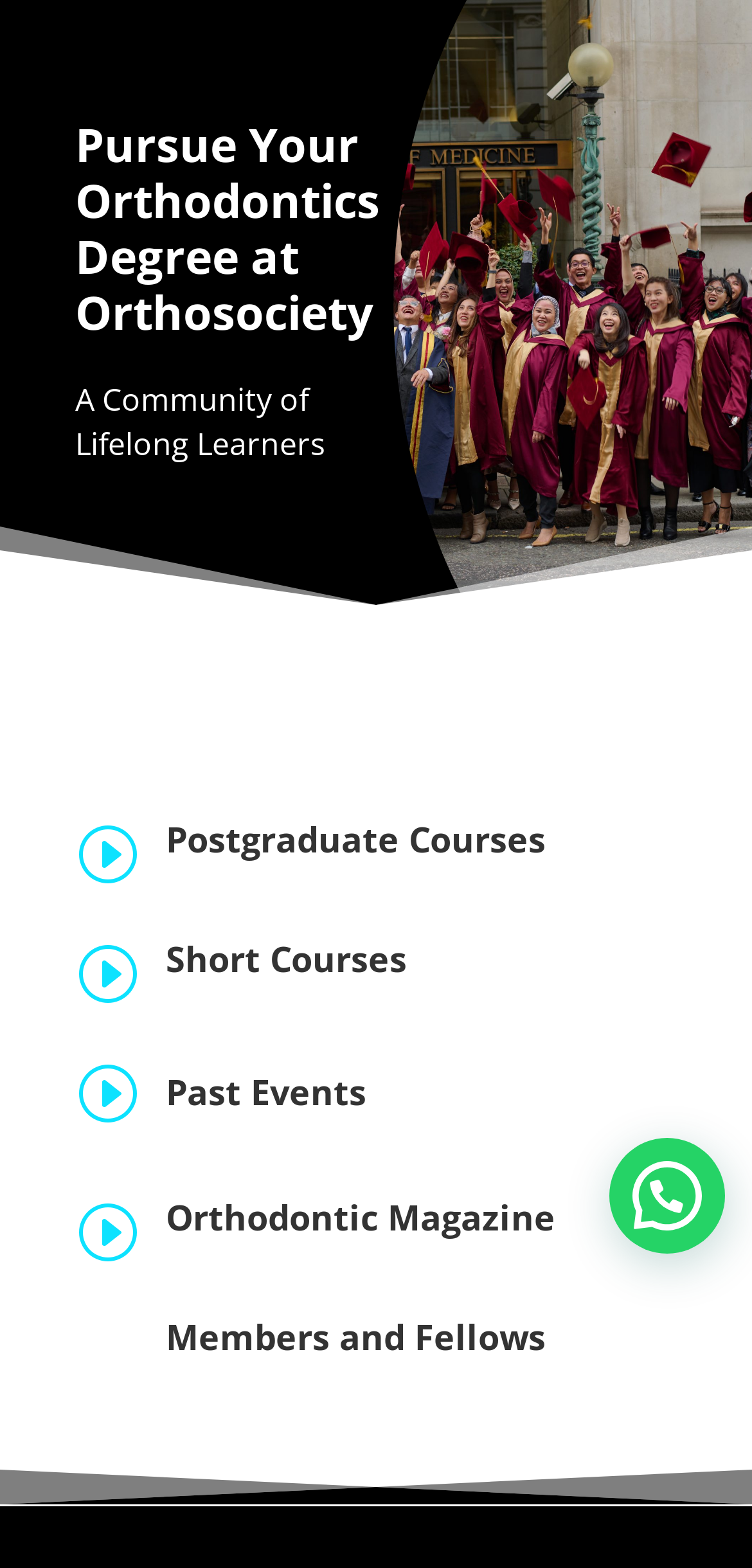Find the bounding box coordinates corresponding to the UI element with the description: "Postgraduate Courses". The coordinates should be formatted as [left, top, right, bottom], with values as floats between 0 and 1.

[0.221, 0.52, 0.726, 0.55]